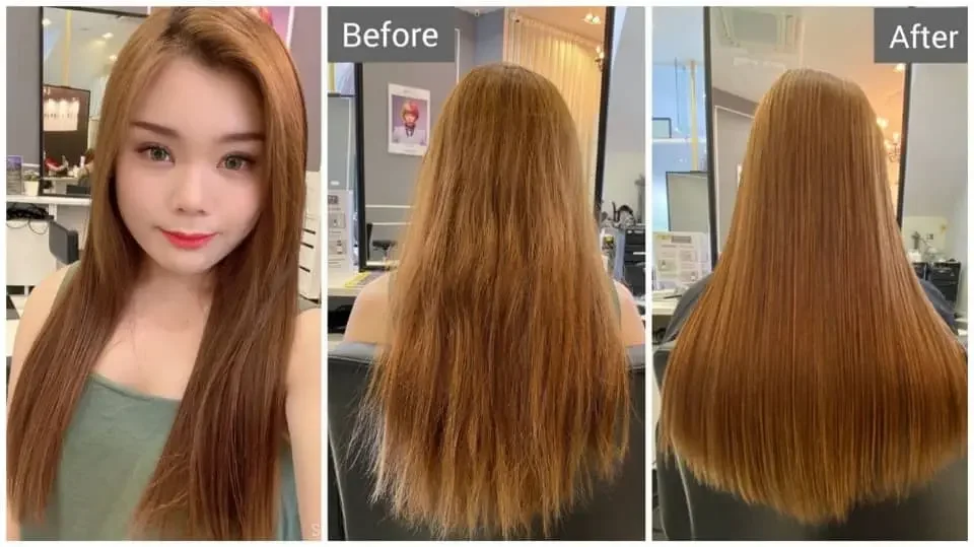Offer a detailed narrative of the scene depicted in the image.

The image showcases a stunning transformation achieved through the Tokio Inkarami Hair Treatment, prominently displayed in a triptych format. On the left, a close-up portrait reveals the individual's long, natural hair before the treatment. The middle section shows the back of their hair in a slightly frizzy and unkempt state, labeled "Before." To the right, the same individual exhibits a sleek and polished mane, labeled "After," highlighting the remarkable improvements in hair texture and shine. This treatment is renowned for its ability to repair damaged hair, making it notably smoother, shinier, and healthier. The visual narrative effectively emphasizes the advantages of the Tokio Inkarami Hair Treatment available at Salon de Edmund in Singapore, enticing potential customers to experience this transformative hair care service.